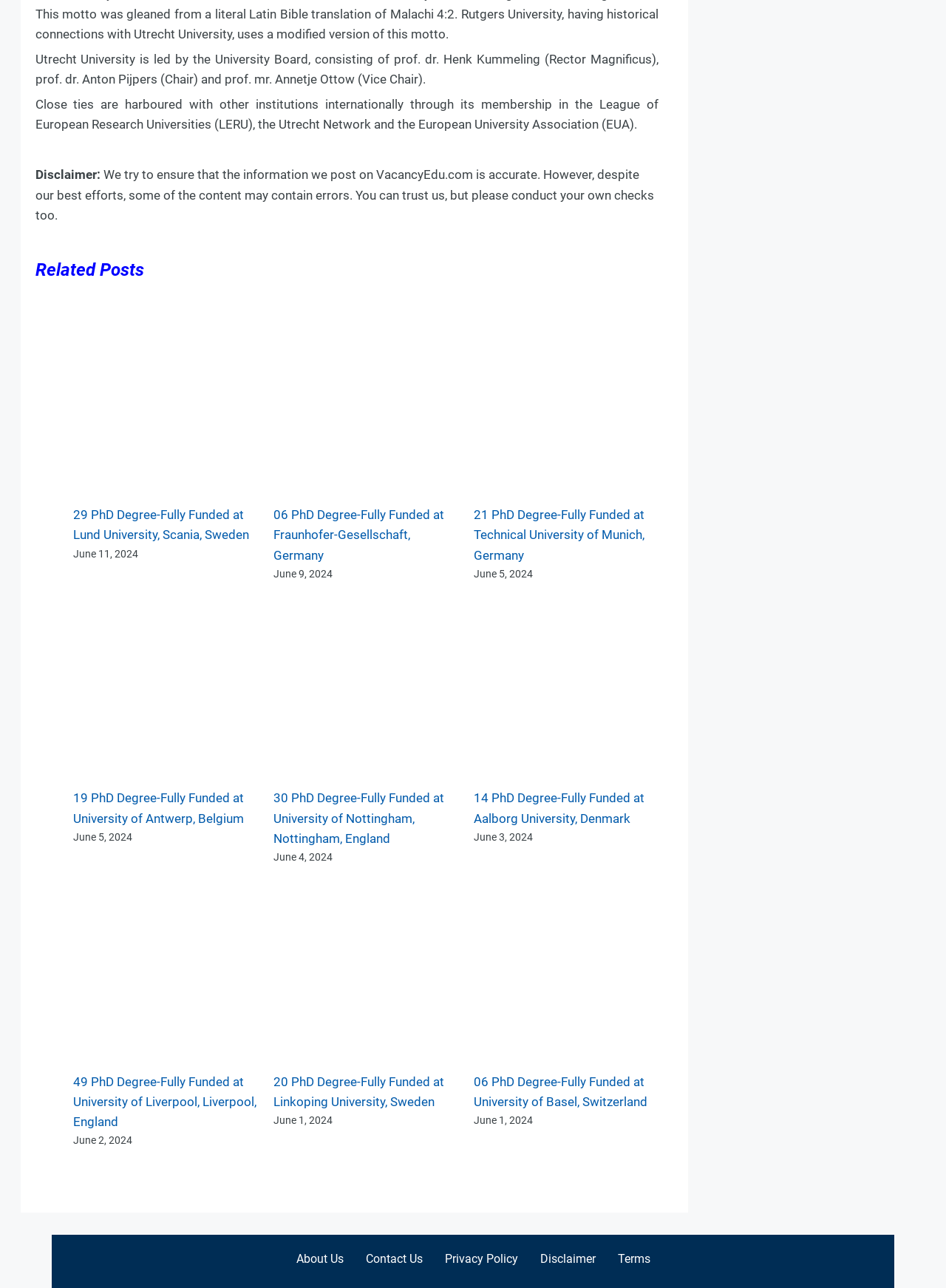Please identify the bounding box coordinates of the element's region that should be clicked to execute the following instruction: "Click the link to About Us". The bounding box coordinates must be four float numbers between 0 and 1, i.e., [left, top, right, bottom].

[0.301, 0.964, 0.375, 0.991]